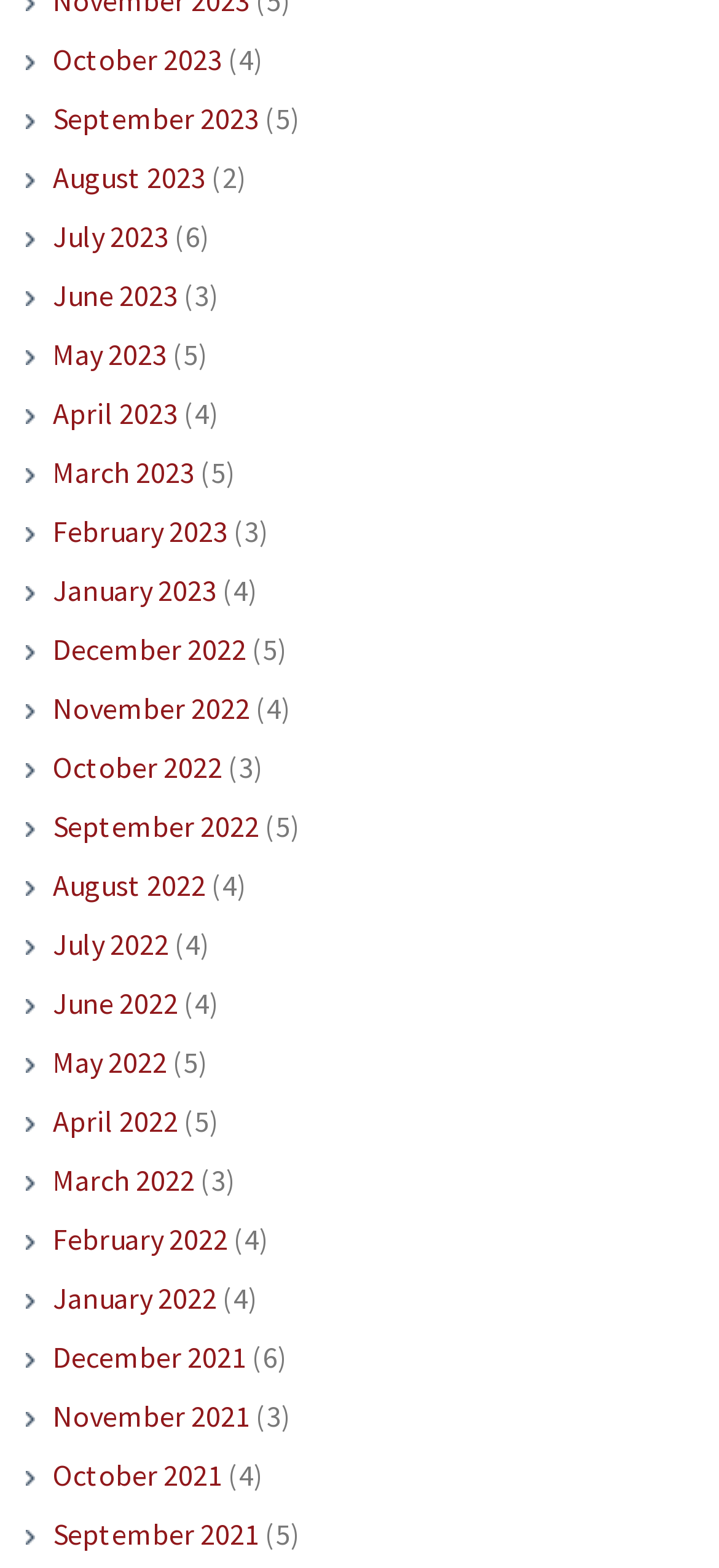How many links are on the webpage?
Using the image provided, answer with just one word or phrase.

24